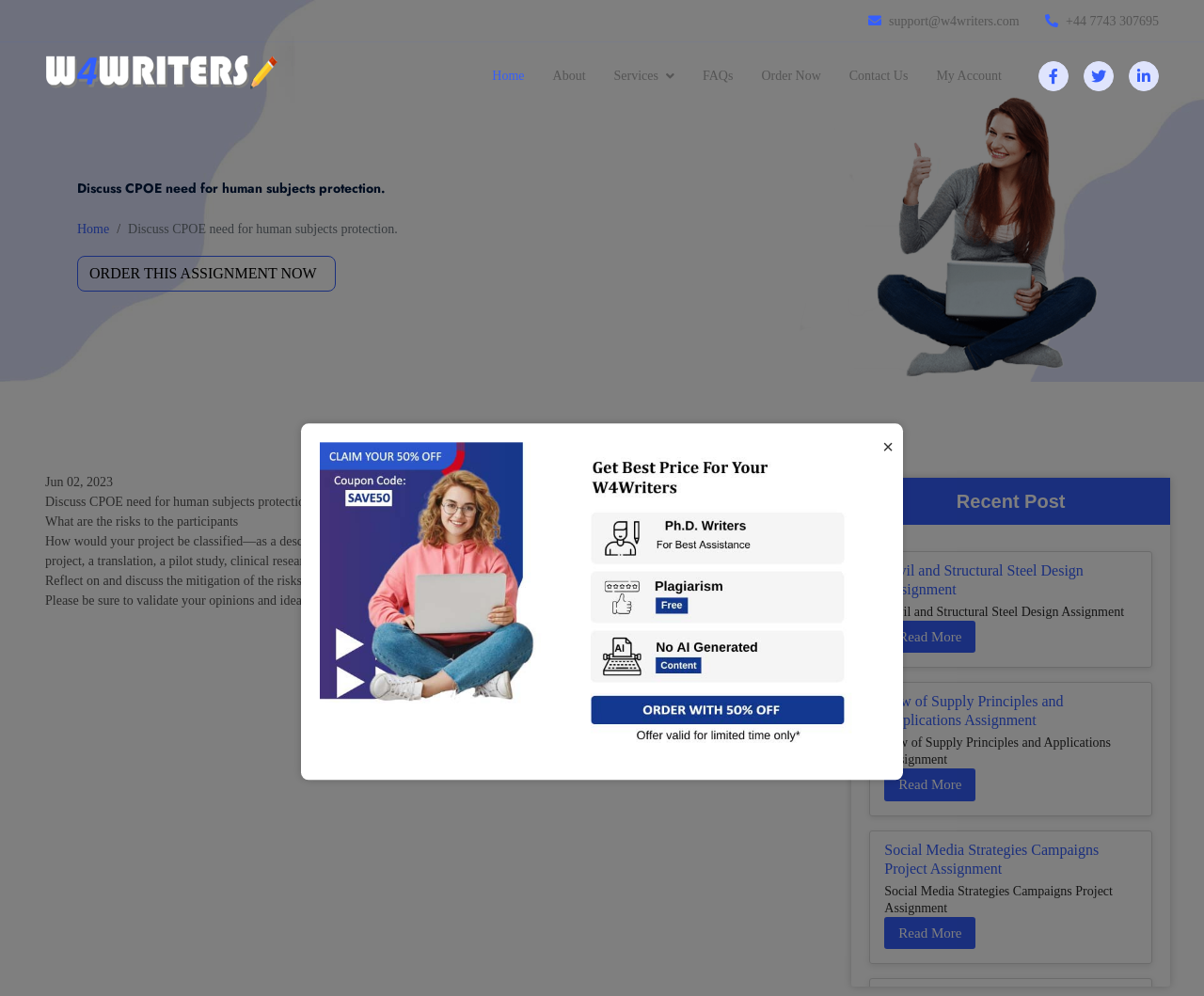What are the risks discussed on this webpage?
Please give a detailed and elaborate explanation in response to the question.

The webpage discusses the risks to participants in a project, specifically in the context of human subjects protection. The risks are mentioned in the second static text element on the webpage.